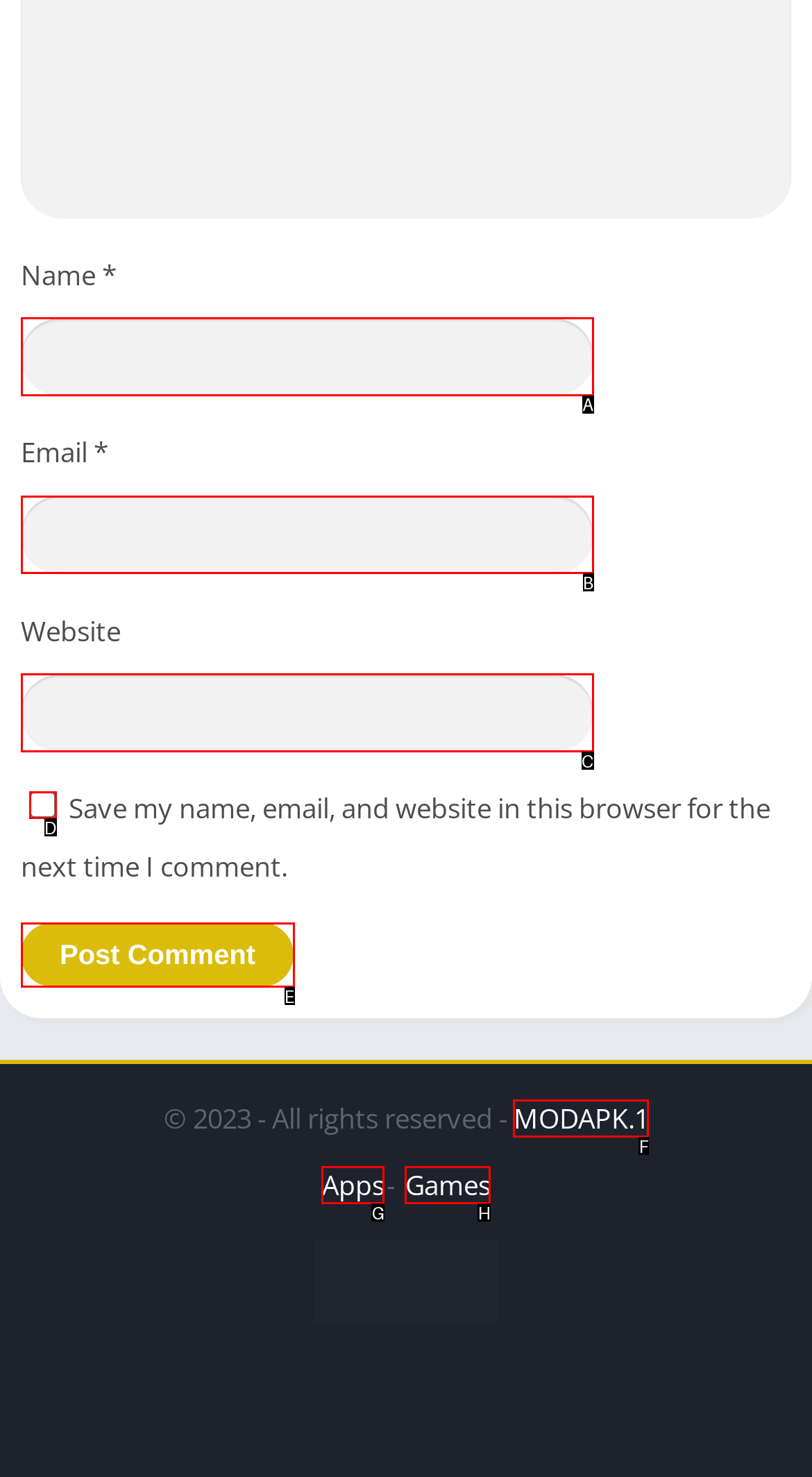Indicate which red-bounded element should be clicked to perform the task: Enter your name Answer with the letter of the correct option.

A